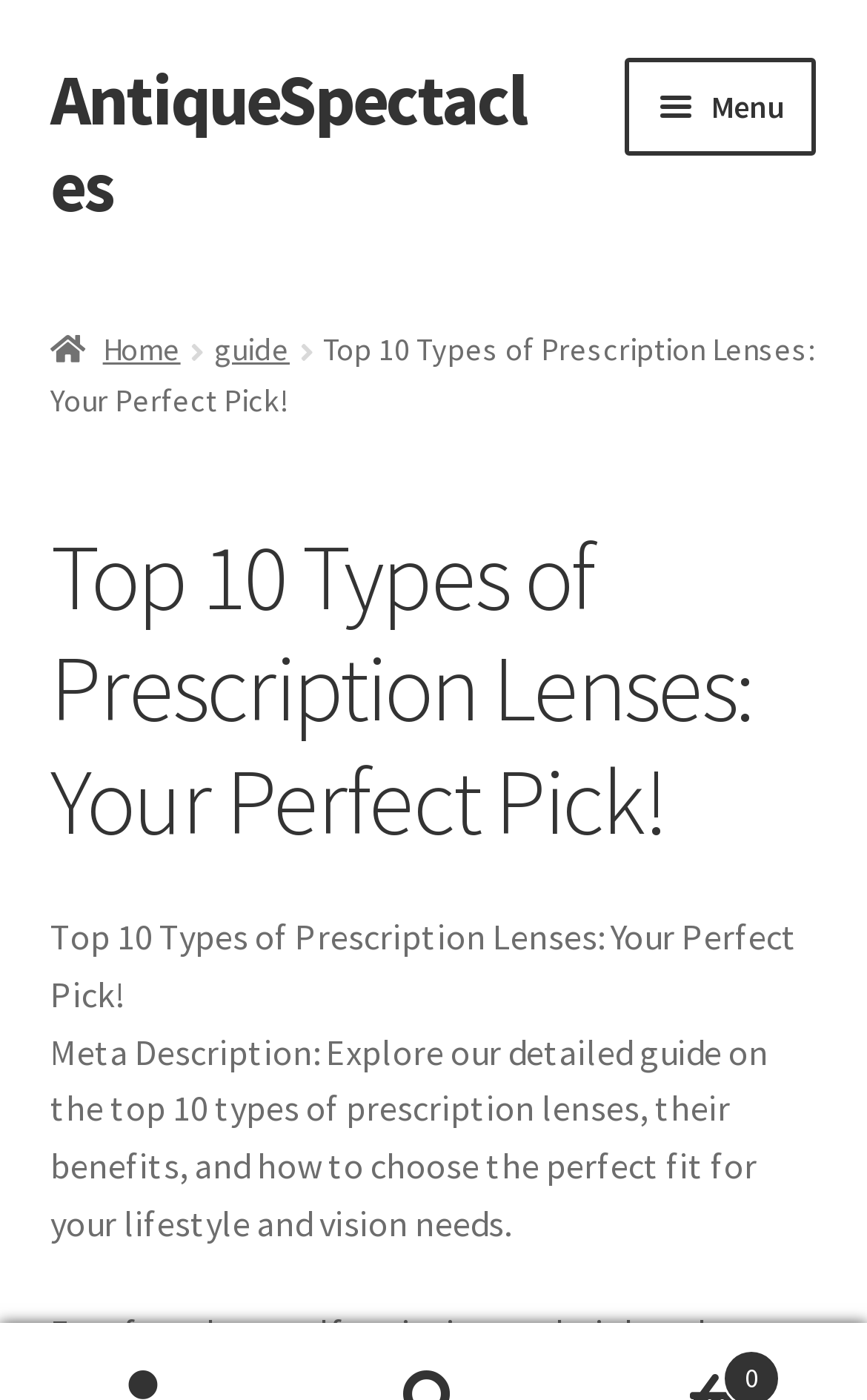Find and specify the bounding box coordinates that correspond to the clickable region for the instruction: "view antique spectacles".

[0.058, 0.548, 0.942, 0.633]